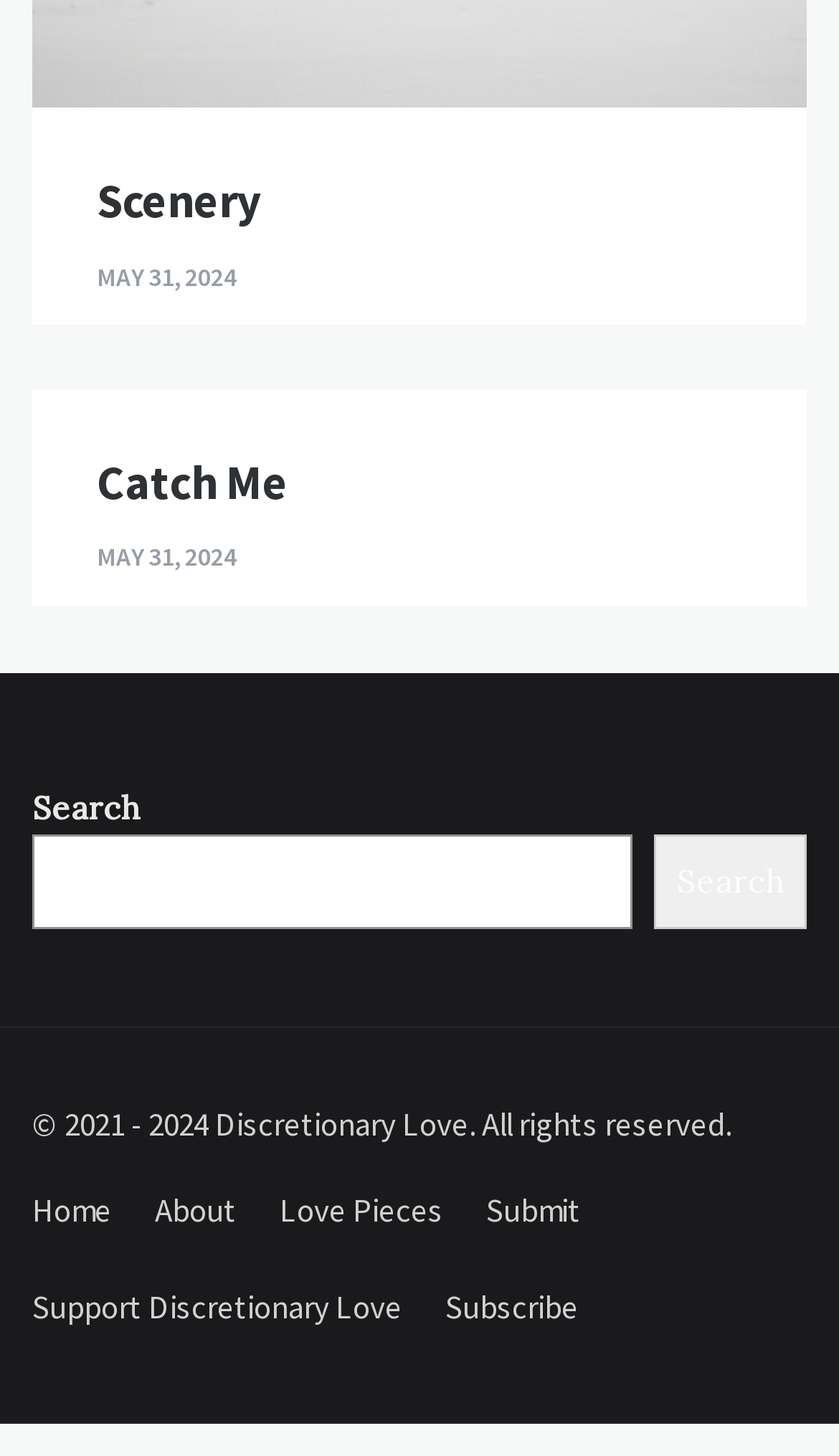Please determine the bounding box coordinates of the clickable area required to carry out the following instruction: "Go to Scenery page". The coordinates must be four float numbers between 0 and 1, represented as [left, top, right, bottom].

[0.115, 0.117, 0.31, 0.158]